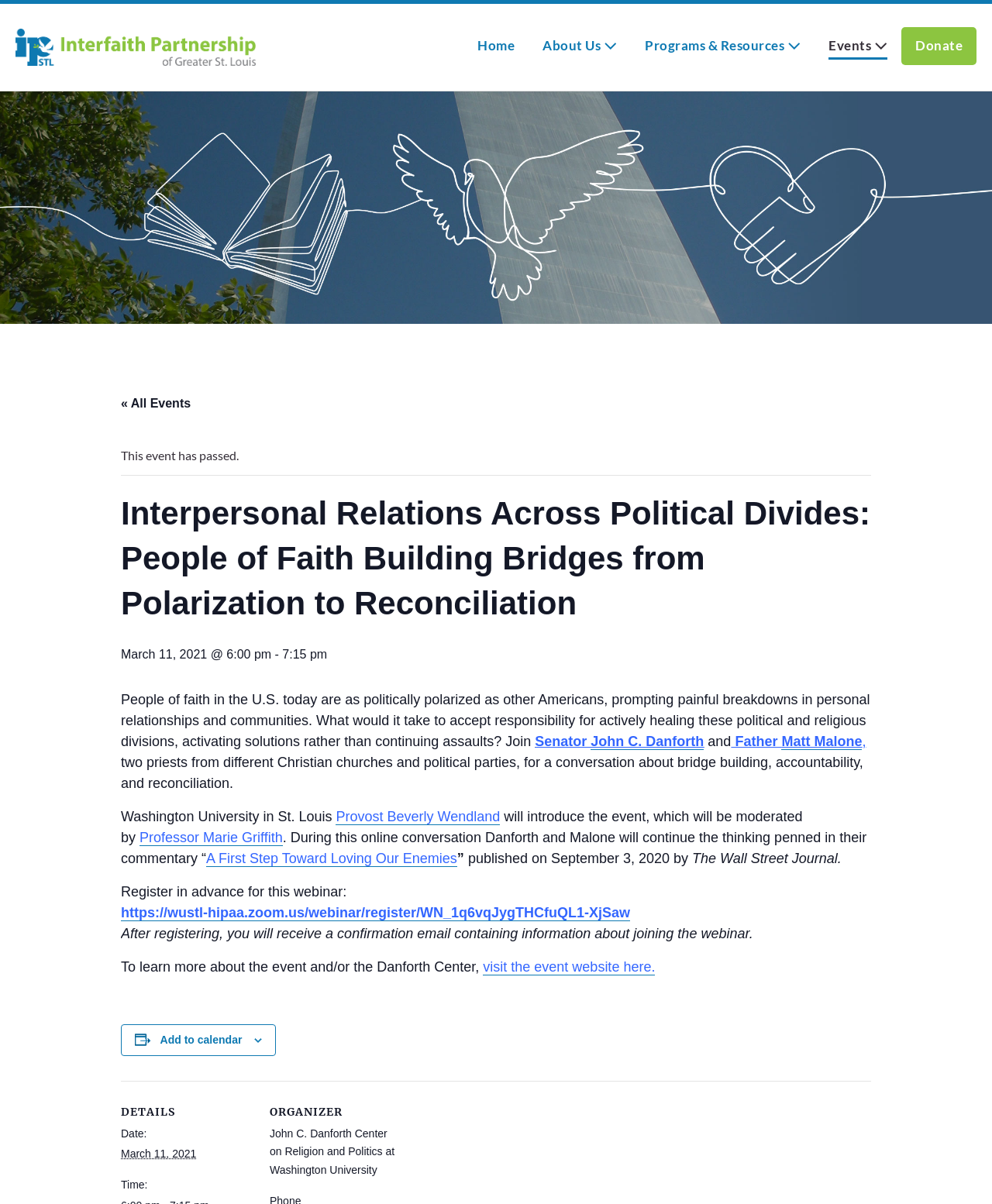Given the element description "Donate", identify the bounding box of the corresponding UI element.

[0.909, 0.023, 0.984, 0.054]